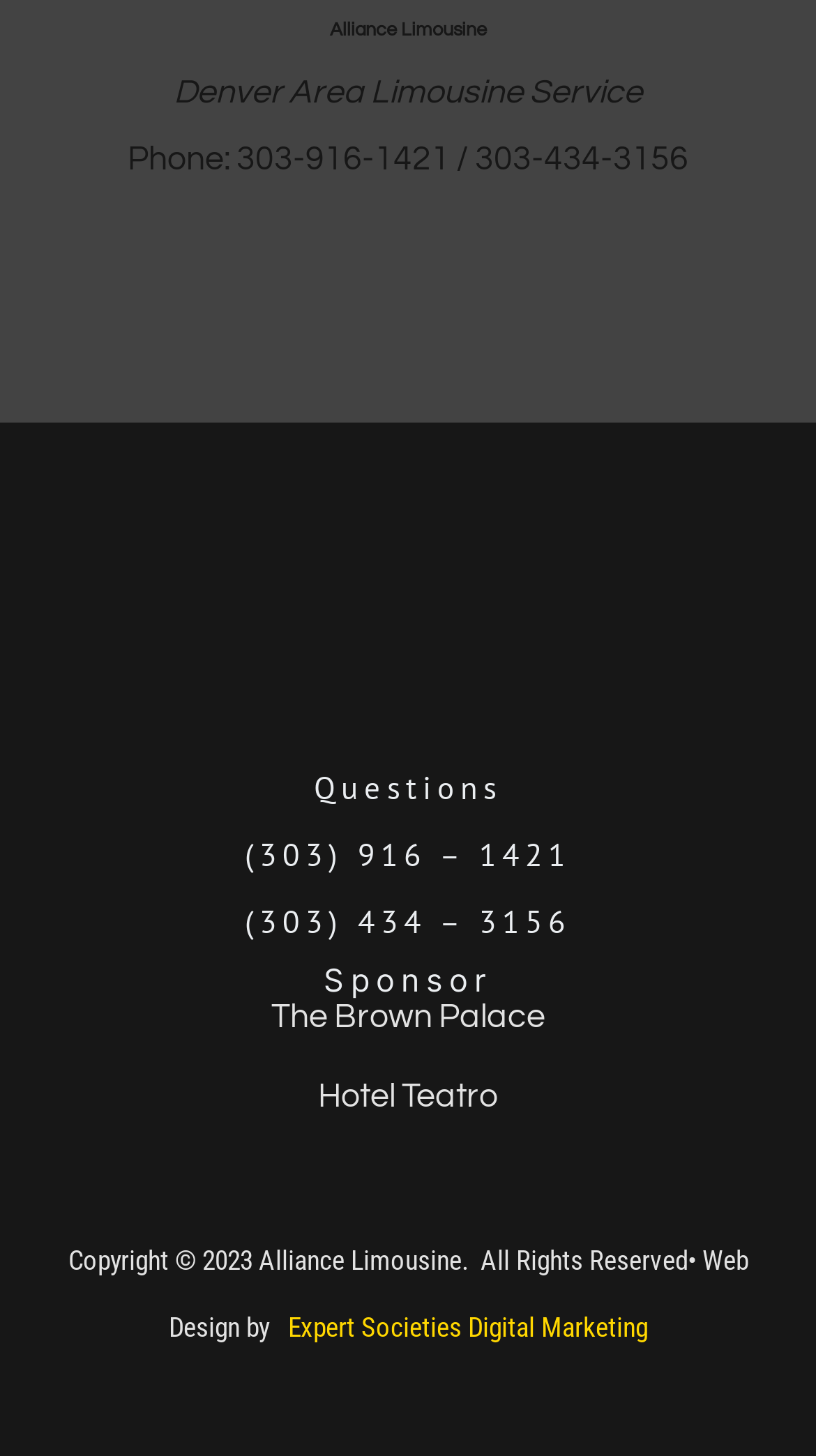Answer the question using only one word or a concise phrase: What is the year of the copyright?

2023